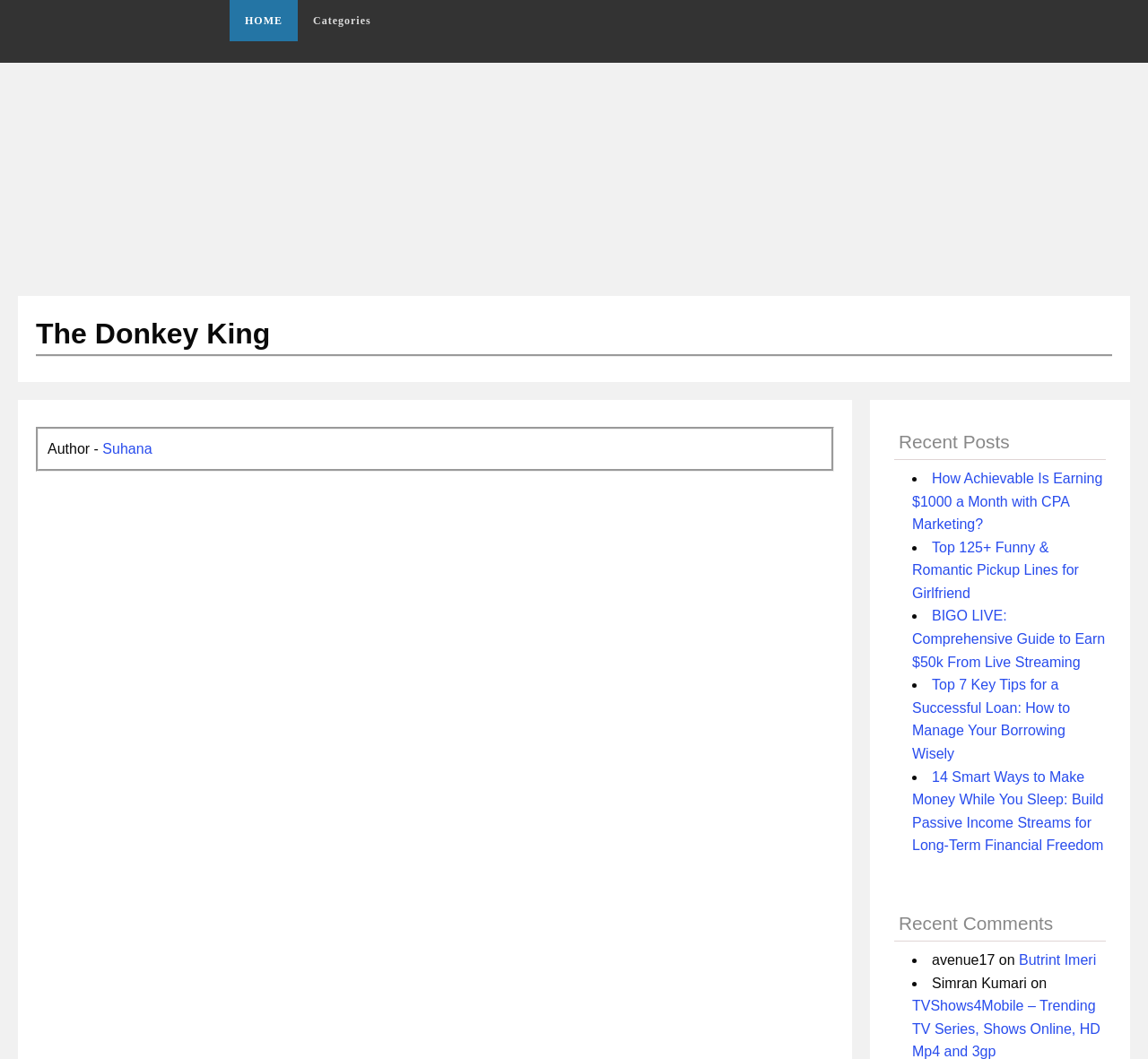Please indicate the bounding box coordinates for the clickable area to complete the following task: "visit HOME page". The coordinates should be specified as four float numbers between 0 and 1, i.e., [left, top, right, bottom].

[0.2, 0.0, 0.259, 0.039]